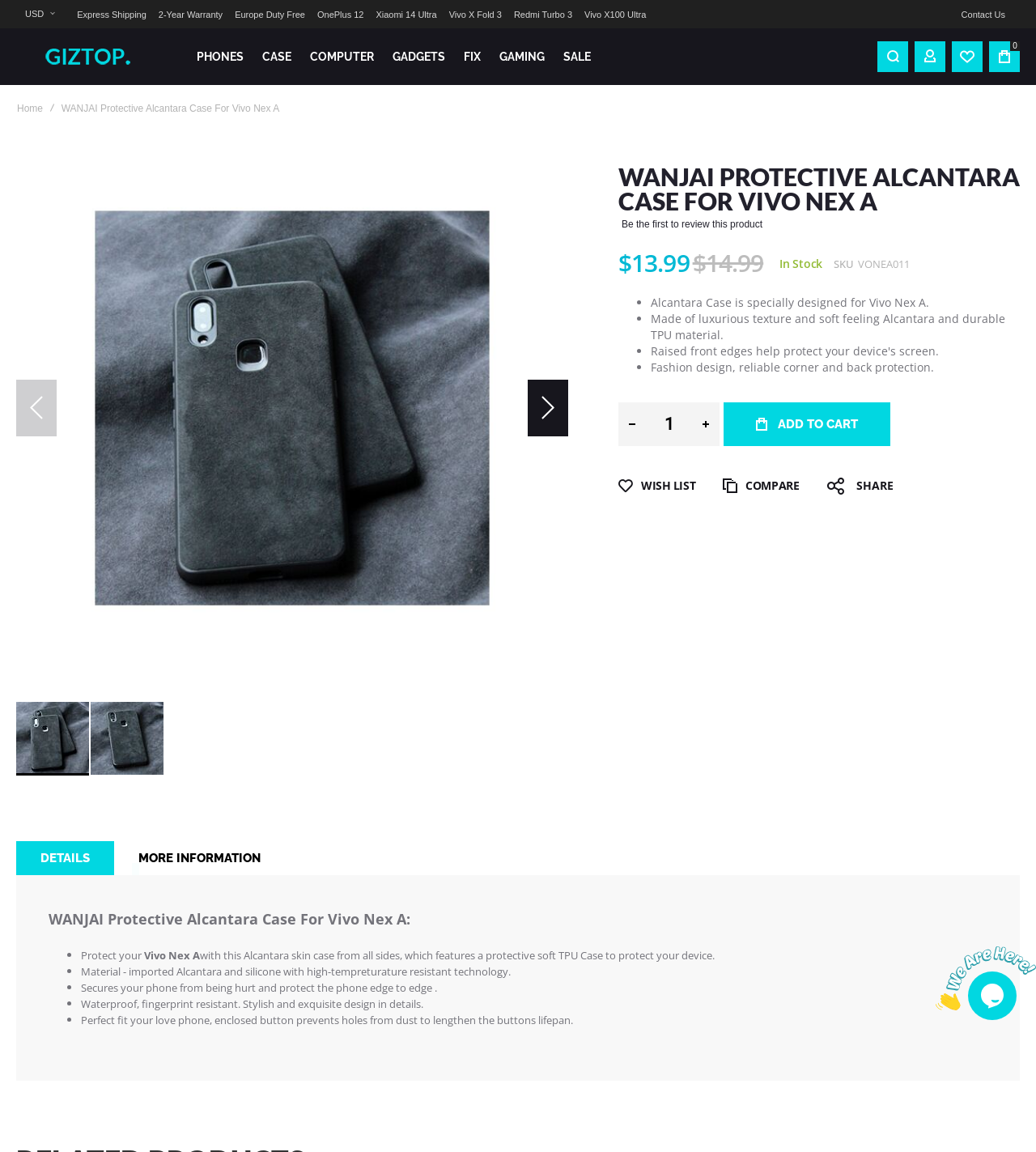Please identify the bounding box coordinates of the element's region that I should click in order to complete the following instruction: "Select the 'DETAILS' tab". The bounding box coordinates consist of four float numbers between 0 and 1, i.e., [left, top, right, bottom].

[0.016, 0.73, 0.11, 0.76]